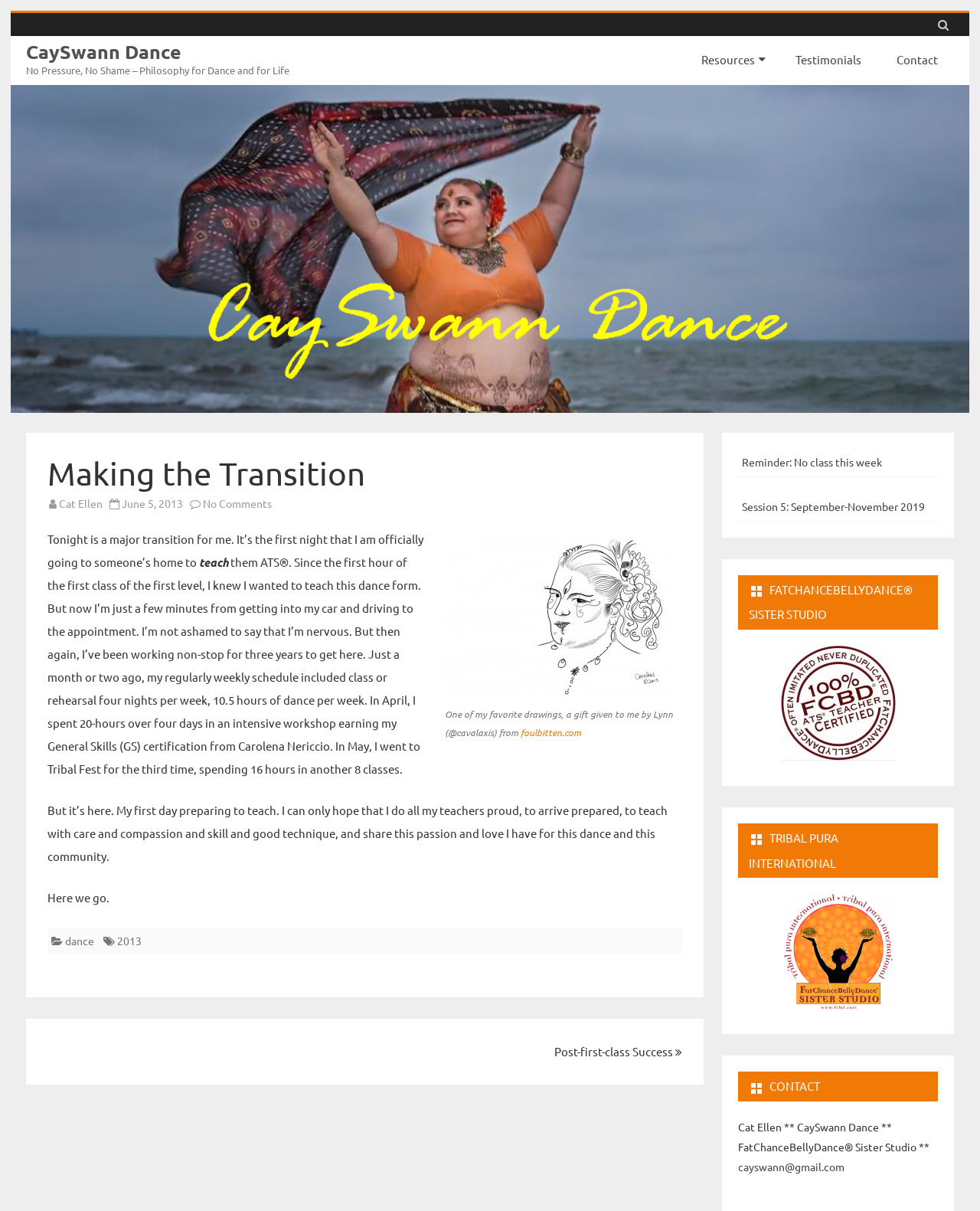Find the bounding box coordinates of the area that needs to be clicked in order to achieve the following instruction: "Read the article 'Making the Transition'". The coordinates should be specified as four float numbers between 0 and 1, i.e., [left, top, right, bottom].

[0.048, 0.375, 0.696, 0.407]